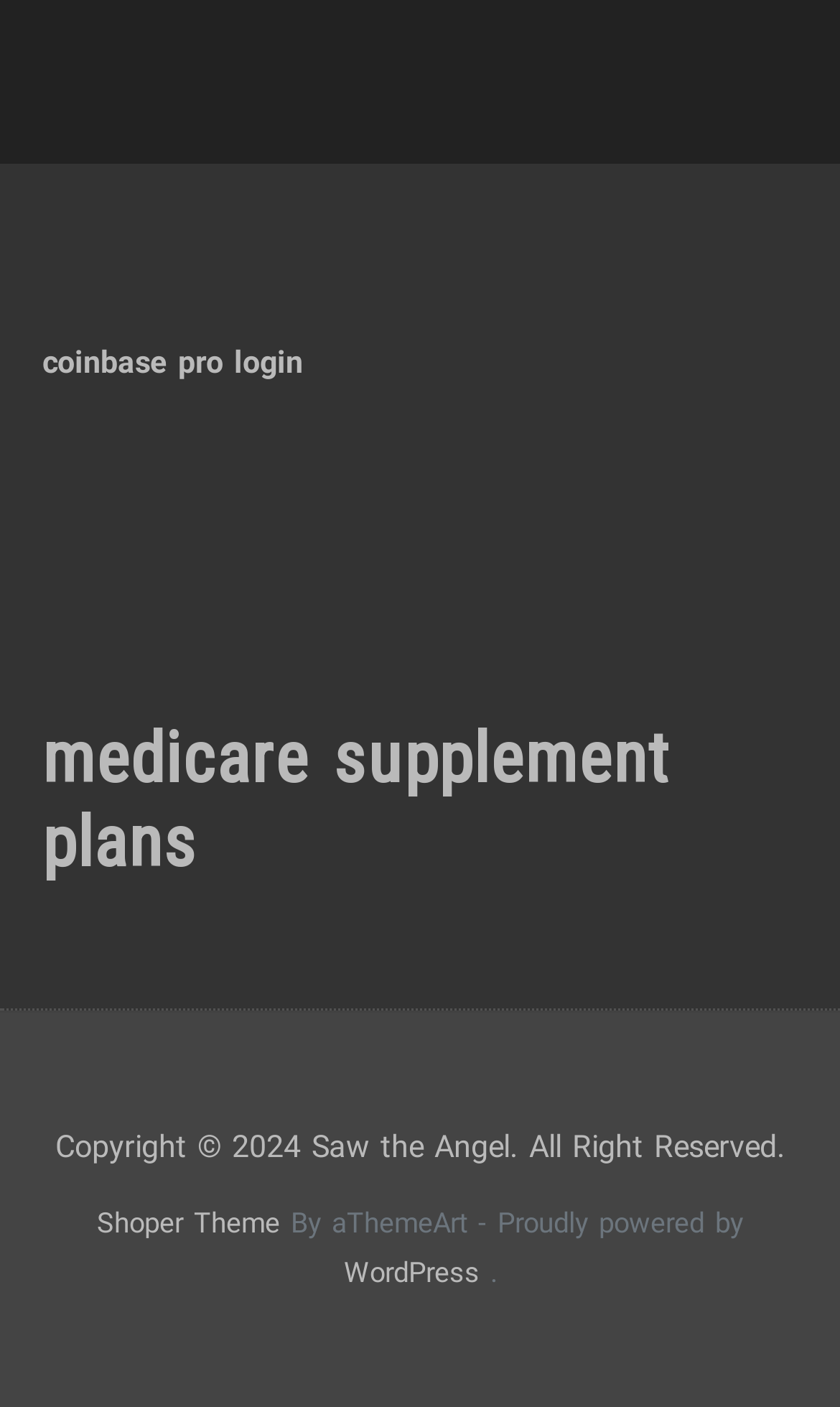Please reply with a single word or brief phrase to the question: 
How many links are there at the top of the page?

1